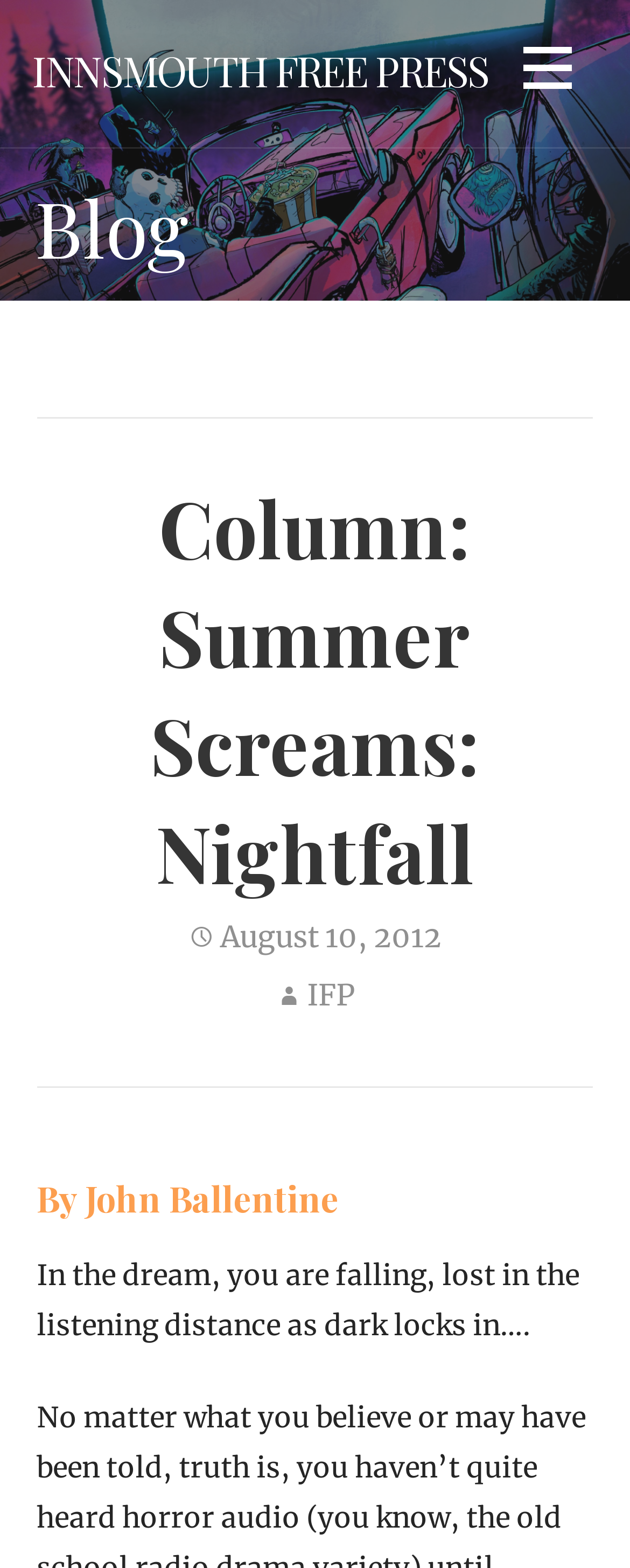Based on the element description: "IFP", identify the UI element and provide its bounding box coordinates. Use four float numbers between 0 and 1, [left, top, right, bottom].

[0.487, 0.622, 0.564, 0.646]